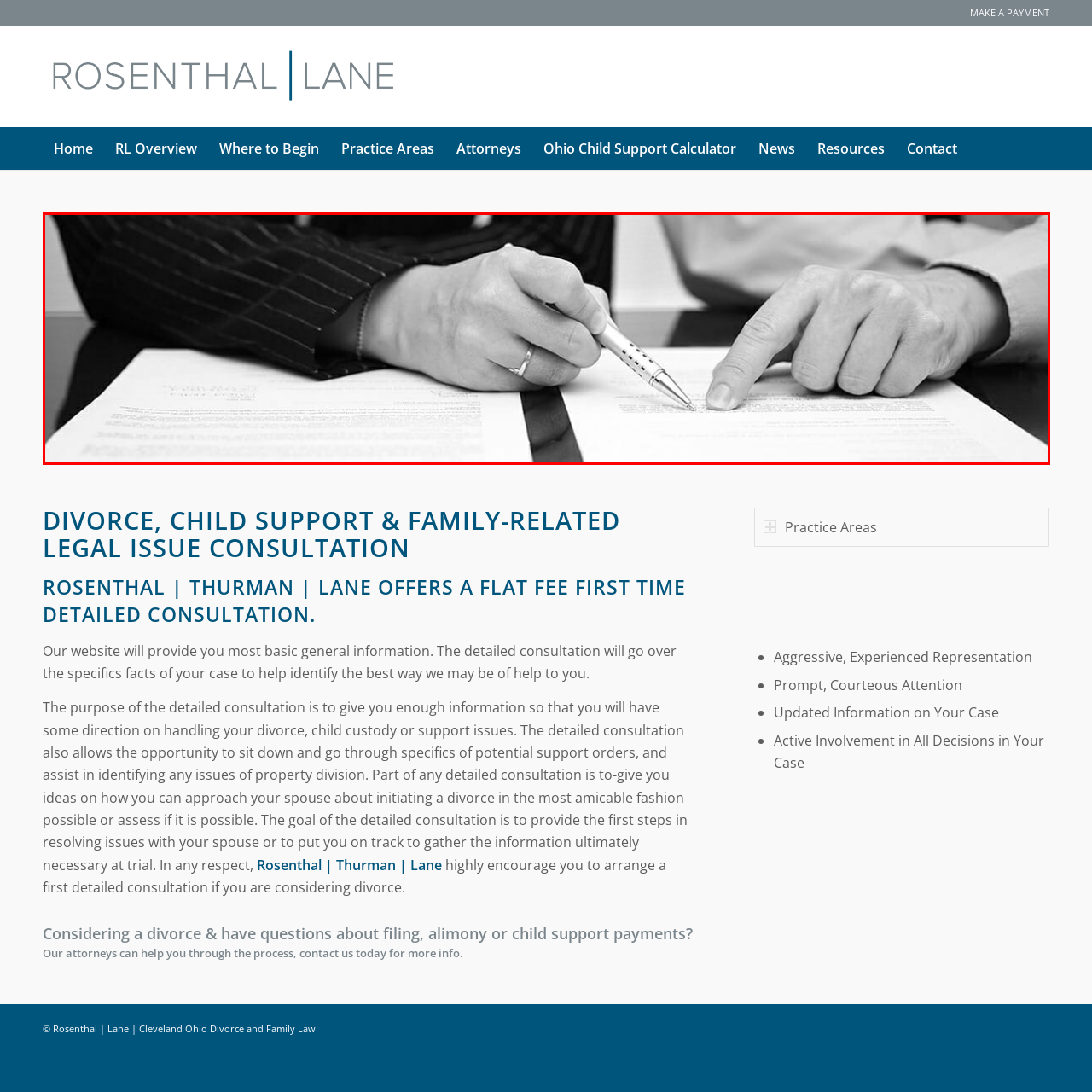Explain what is happening in the image inside the red outline in great detail.

In this monochromatic image, two individuals are engaged in a collaborative discussion over legal documents. One person's hand, adorned with a ring, firmly holds a pen, poised to make notes or sign the papers. Meanwhile, the other individual is pointing to a specific section of the documents, highlighting important information. The professional context of the scene suggests that they may be discussing matters related to family law, such as divorce or child support, reflecting the overarching theme of legal consultations provided by Rosenthal | Thurman | Lane. This image captures the essence of partnership and communication essential in legal consultations, illustrating the careful attention given to understanding complex legal issues.